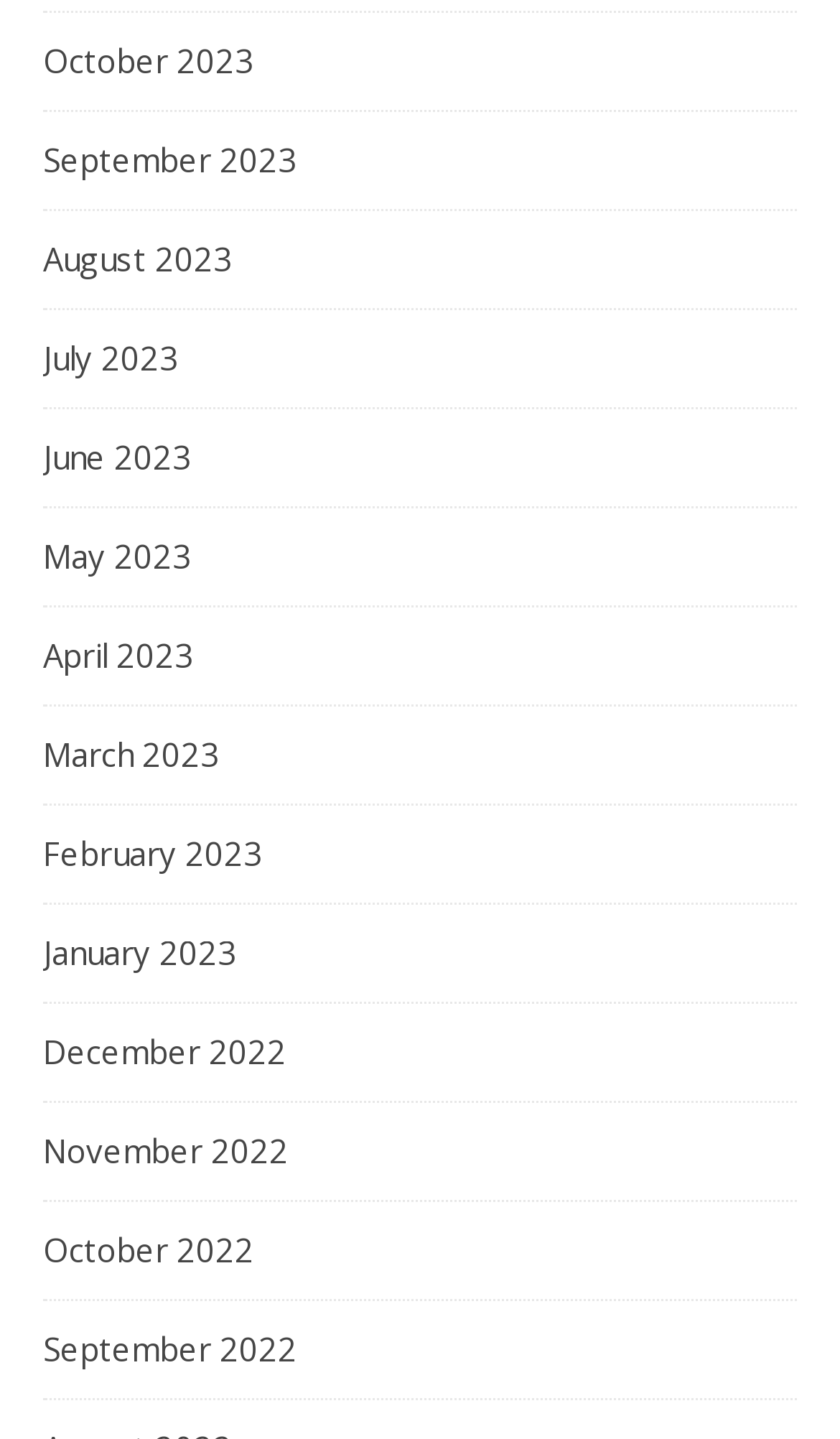Locate the bounding box coordinates of the element I should click to achieve the following instruction: "browse August 2023".

[0.051, 0.146, 0.277, 0.214]